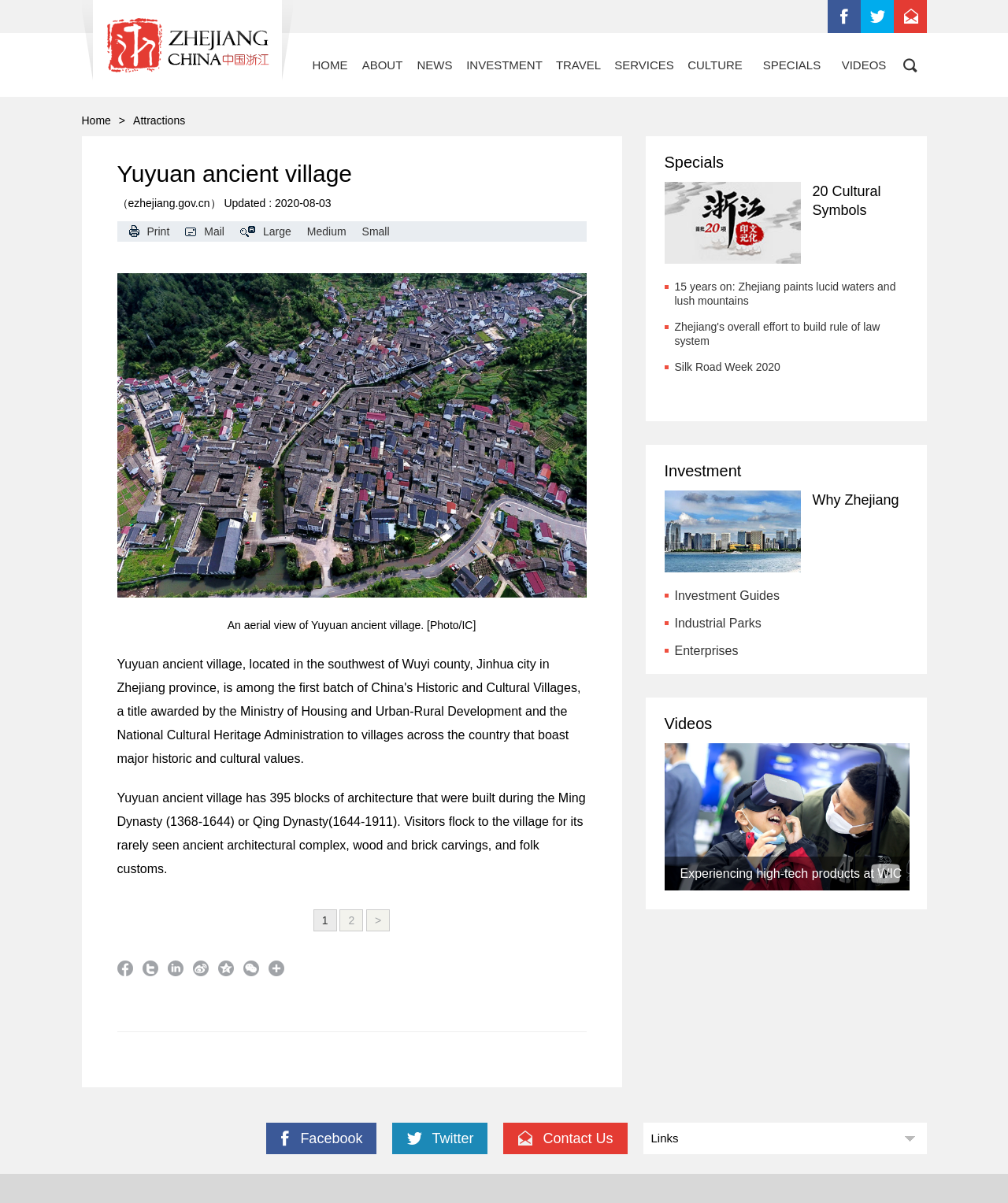What is the name of the image file shown in the webpage?
Answer the question with a single word or phrase by looking at the picture.

979284347822800909_副本.jpg